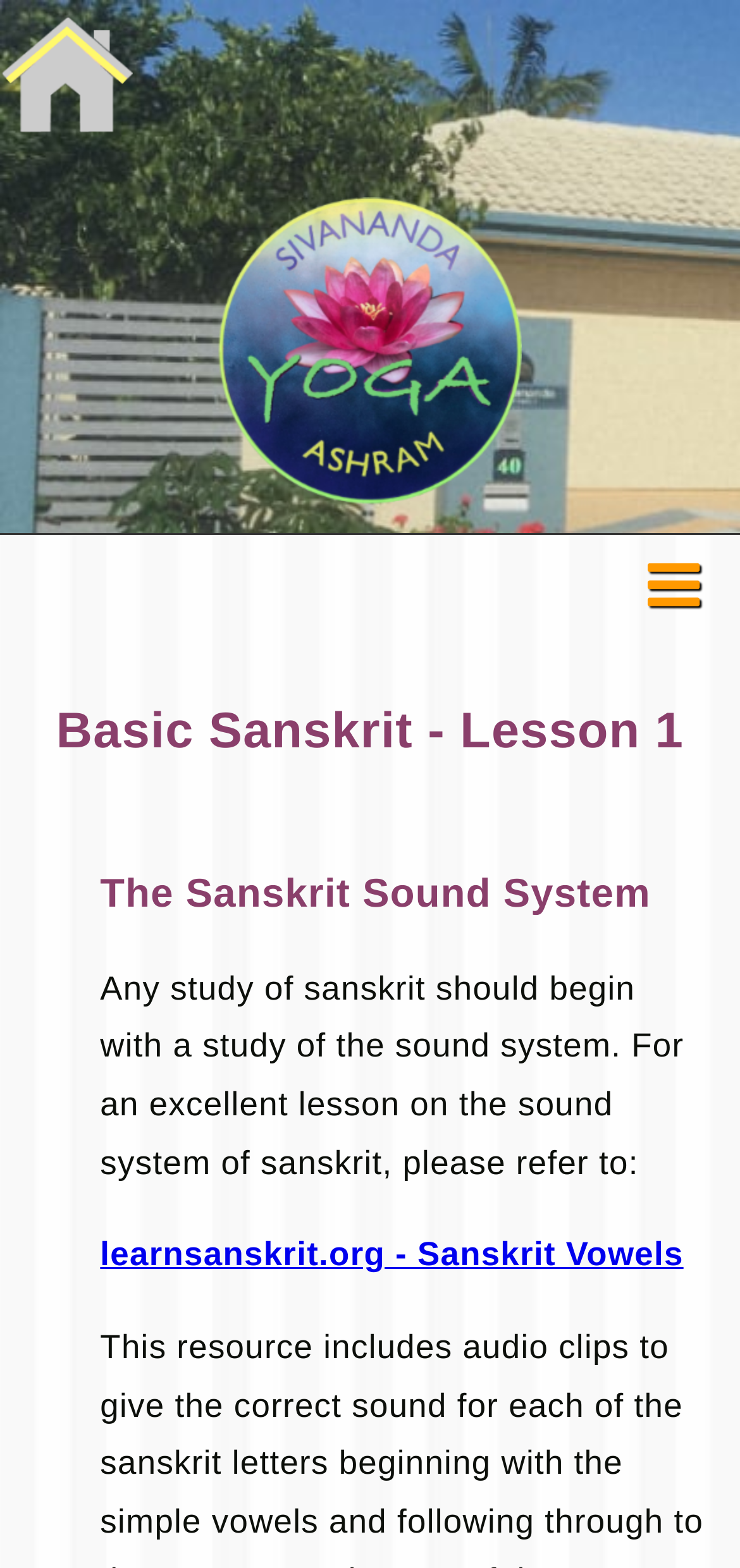Identify the bounding box coordinates for the UI element mentioned here: "Menu". Provide the coordinates as four float values between 0 and 1, i.e., [left, top, right, bottom].

[0.821, 0.34, 1.0, 0.406]